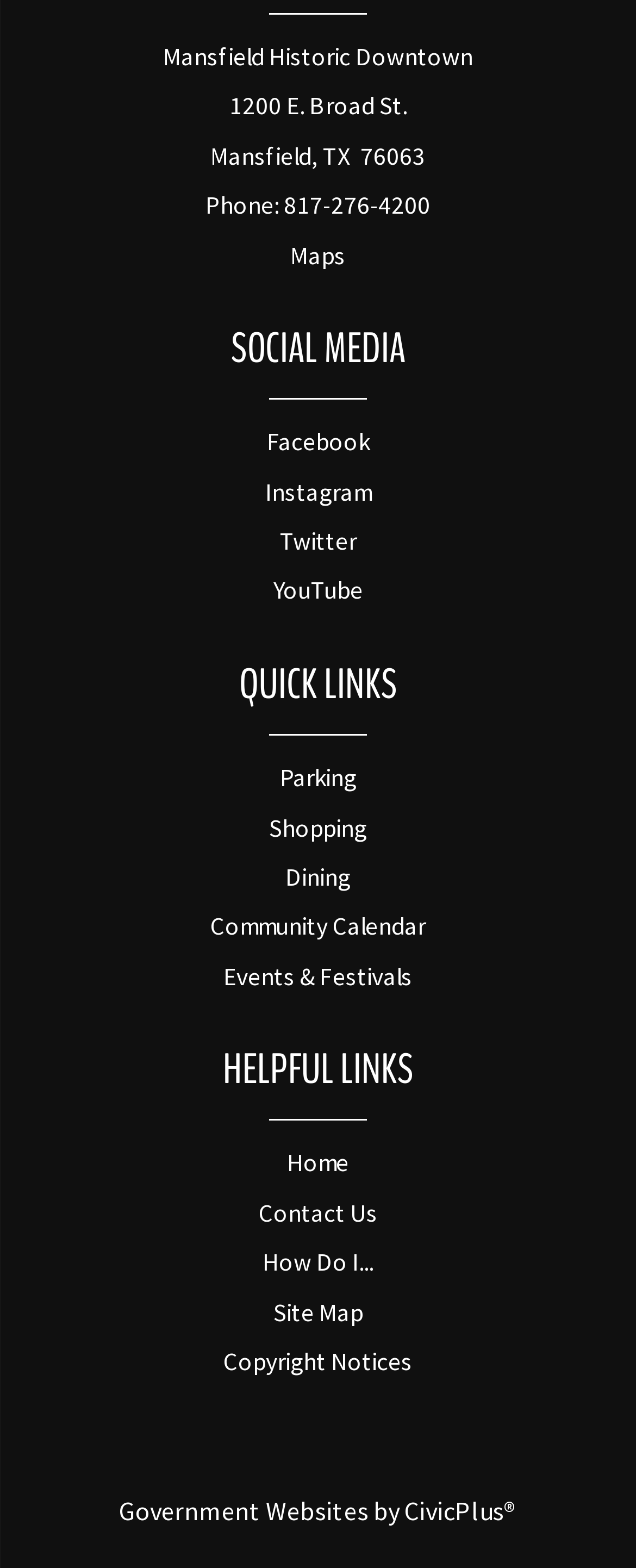Identify the bounding box coordinates for the region to click in order to carry out this instruction: "Read the recipe for A Quick No Knead Crusty Rye Bread". Provide the coordinates using four float numbers between 0 and 1, formatted as [left, top, right, bottom].

None